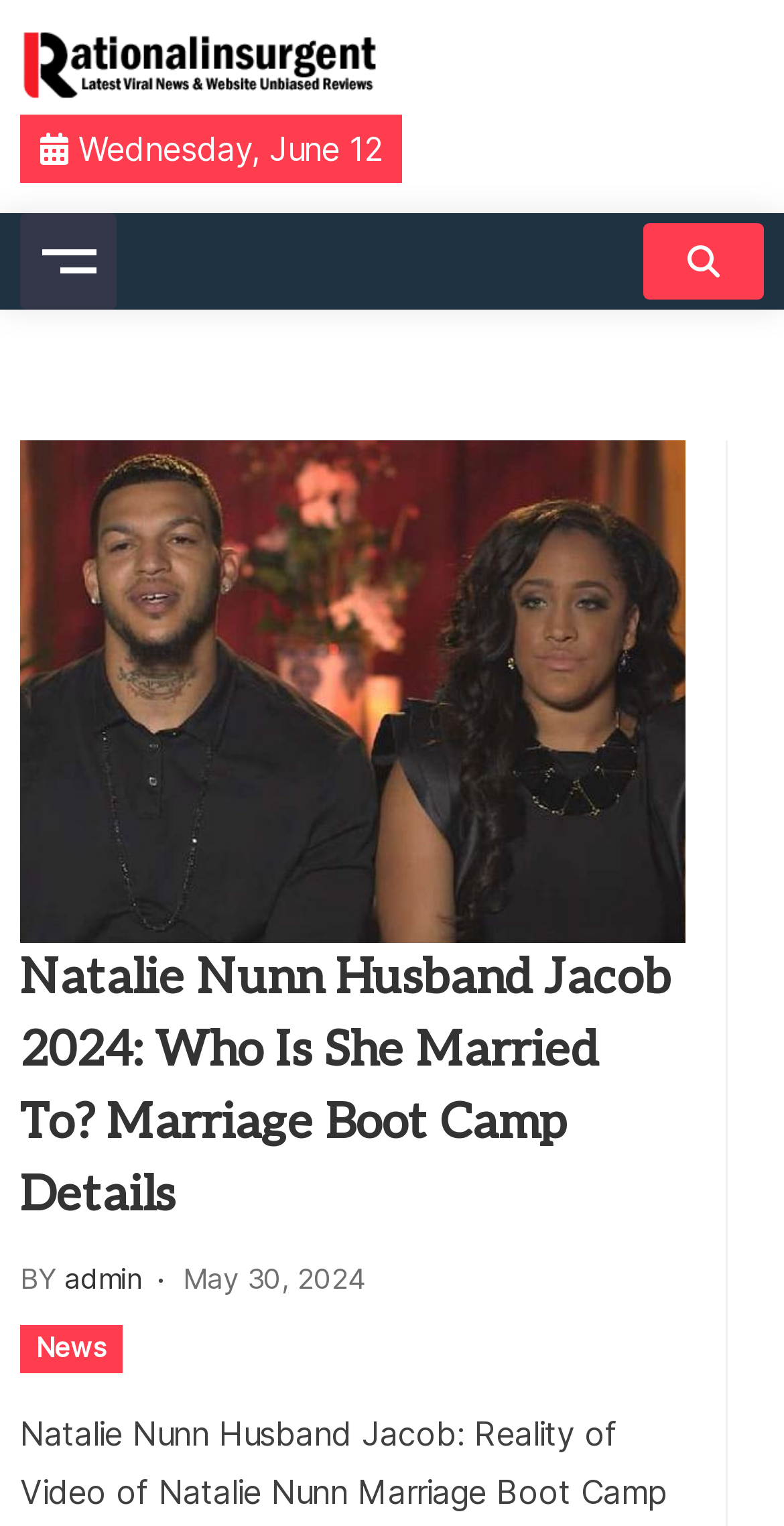Create an in-depth description of the webpage, covering main sections.

The webpage appears to be a news website, with a focus on viral news and unbiased reviews. At the top left corner, there is a logo of "Rationalinsurgent" accompanied by a heading with the same name. Below the logo, there is a static text displaying the title "Latest Viral News & Website Unbiased Reviews". 

To the right of the logo, there is a static text showing the current date, "Wednesday, June 12". There are two buttons, one at the top left corner and another at the top right corner, with the latter containing an icon represented by "\uf002". 

The main content of the webpage is a news article with a heading that reads "Natalie Nunn Husband Jacob 2024: Who Is She Married To? Marriage Boot Camp Details". This heading is positioned in the middle of the page, with the text "BY" and the author's name "admin" below it. The article also includes a timestamp, "May 30, 2024", and a category link labeled "News" at the bottom.